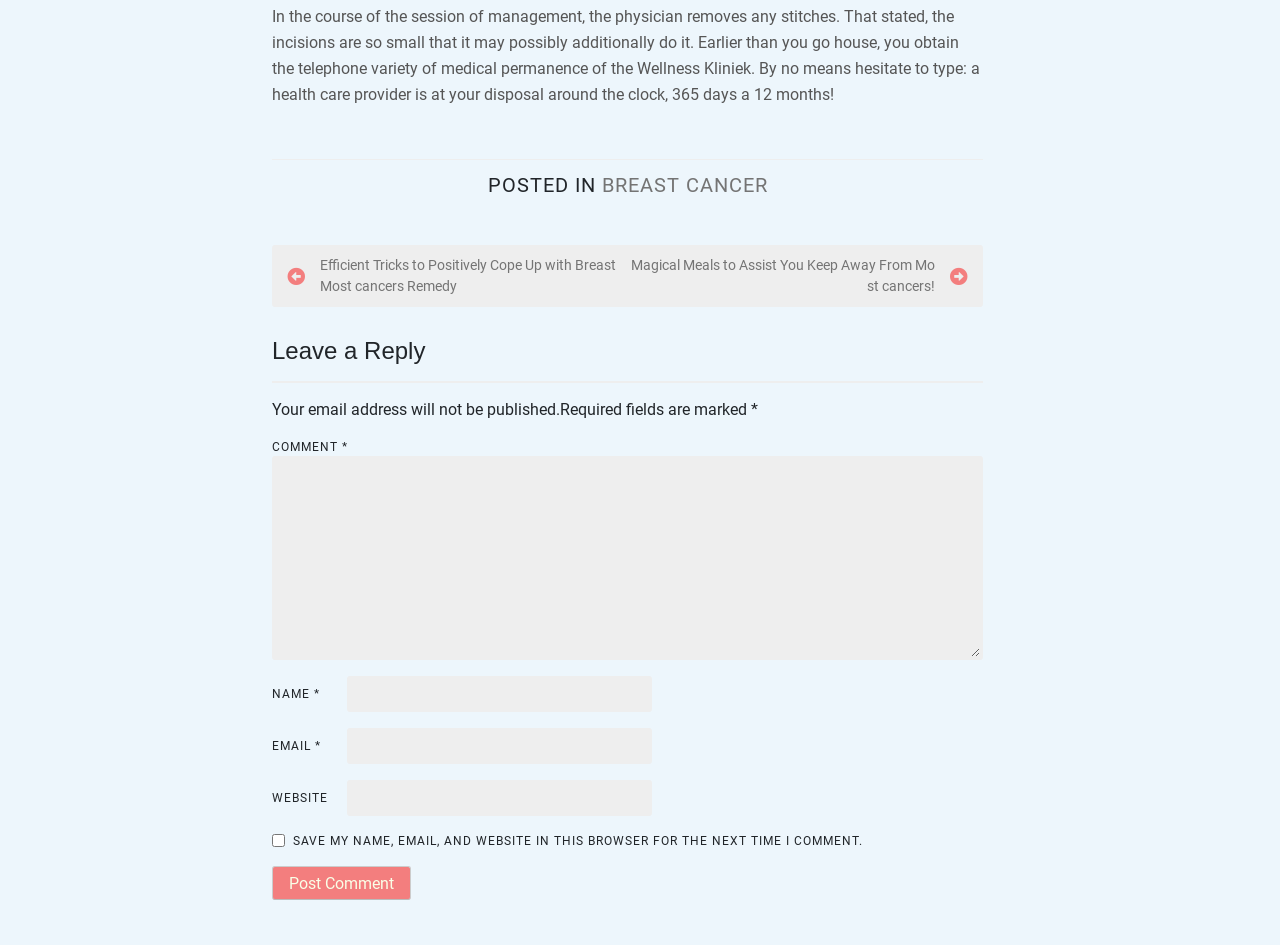Using the element description: "parent_node: WEBSITE name="url"", determine the bounding box coordinates. The coordinates should be in the format [left, top, right, bottom], with values between 0 and 1.

[0.271, 0.825, 0.509, 0.863]